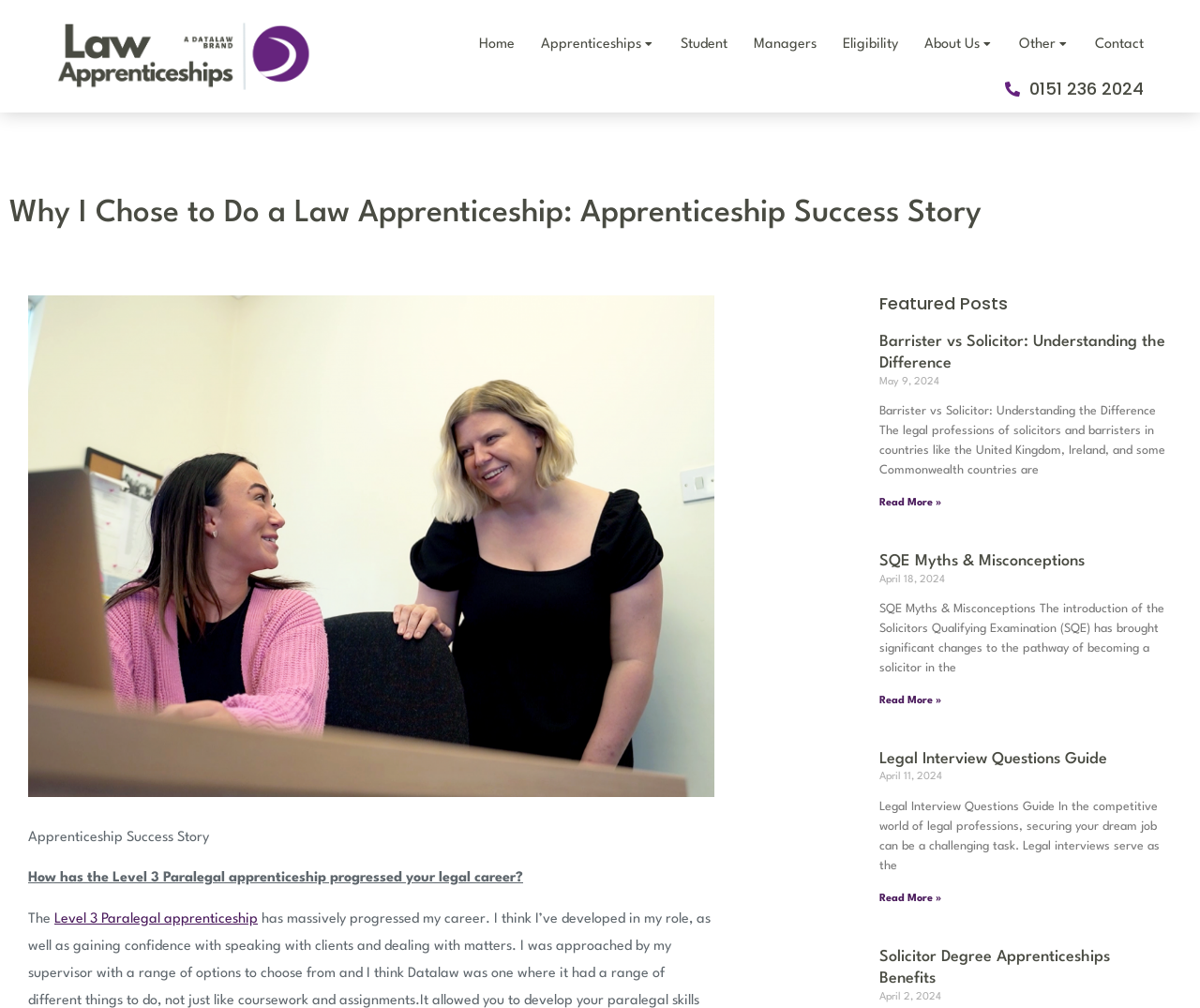From the webpage screenshot, predict the bounding box of the UI element that matches this description: "Read More »".

[0.733, 0.886, 0.784, 0.897]